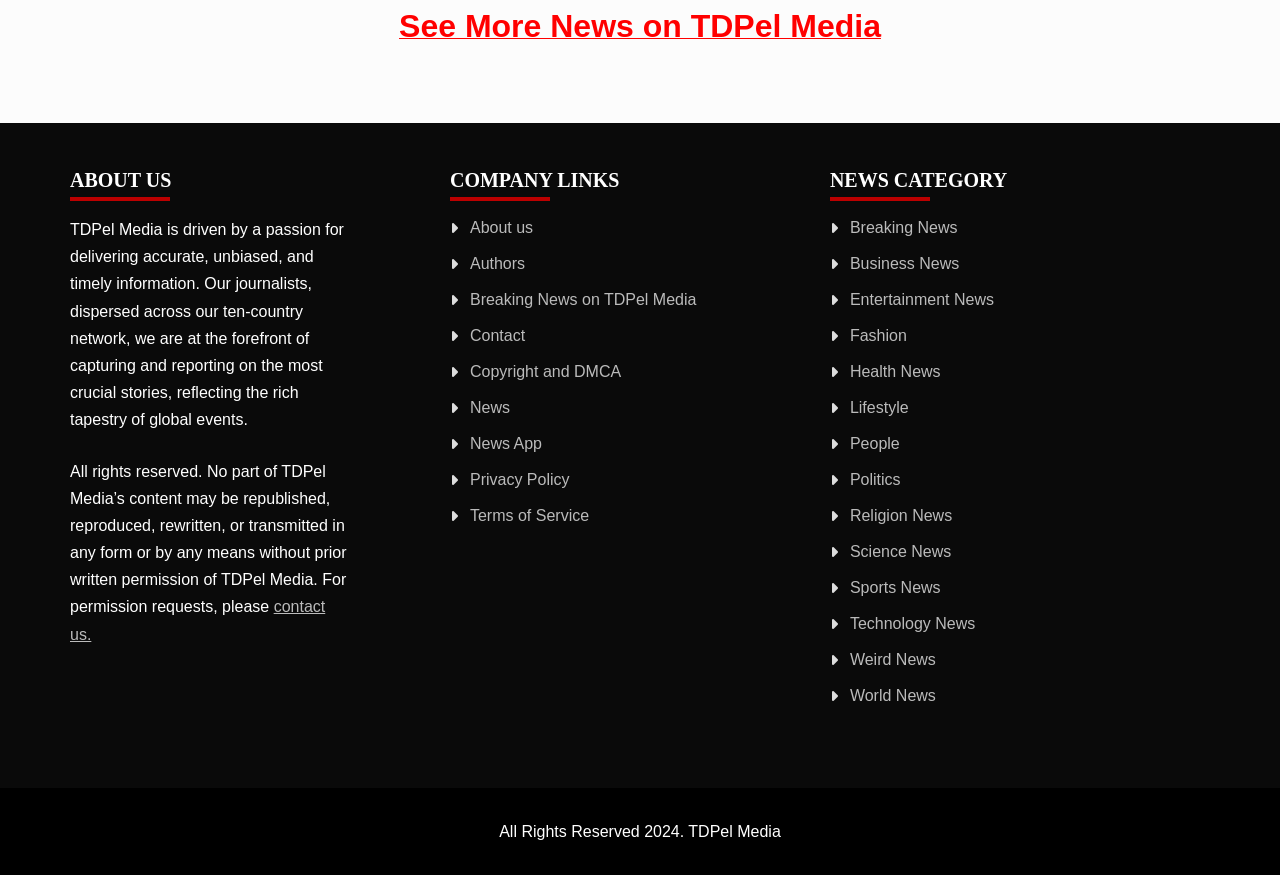Please give a short response to the question using one word or a phrase:
How many company links are available?

9